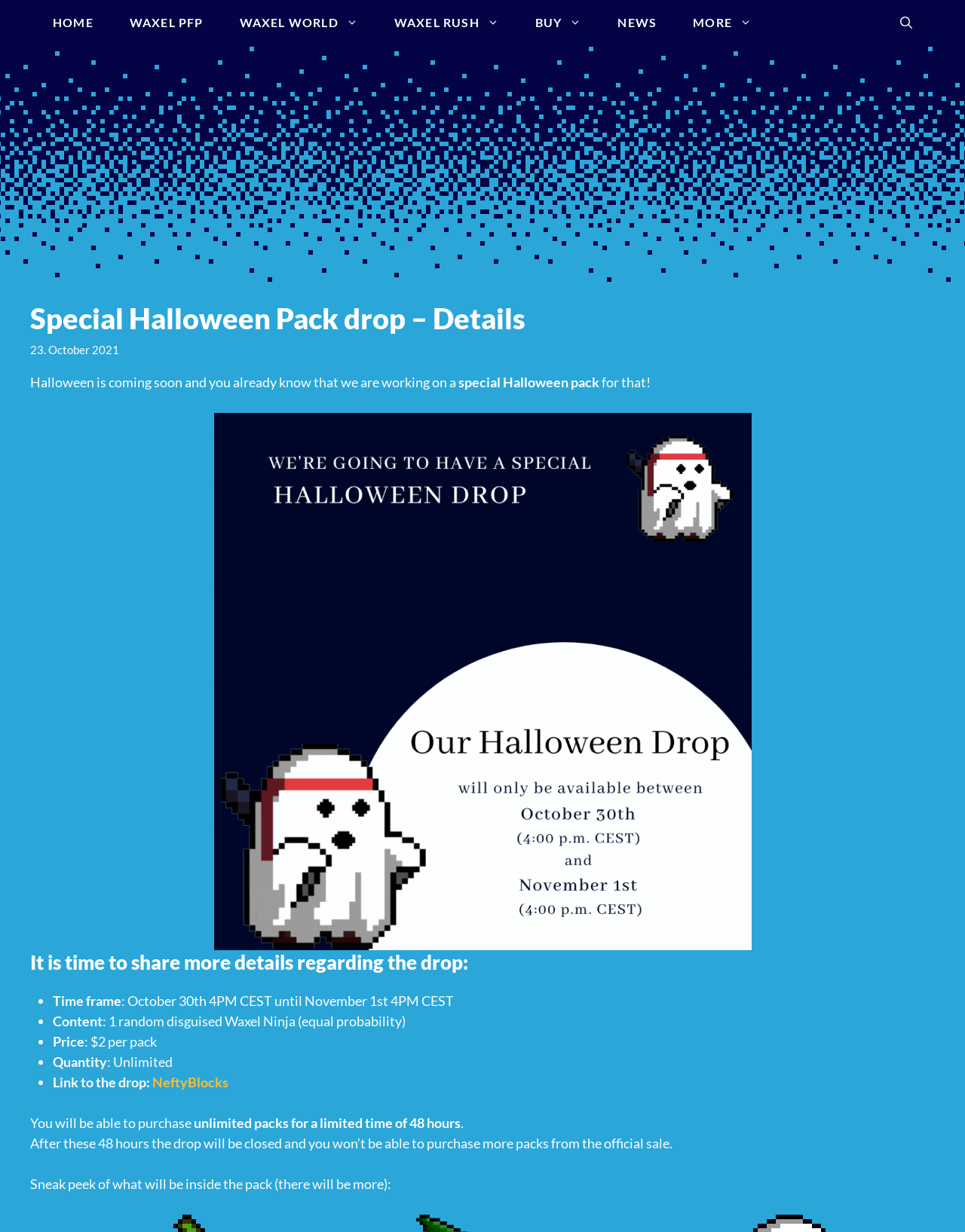Using the details from the image, please elaborate on the following question: What is the date of the Halloween pack drop?

The date of the Halloween pack drop can be found in the details section of the webpage, where it is stated that the drop will take place from October 30th 4PM CEST until November 1st 4PM CEST.